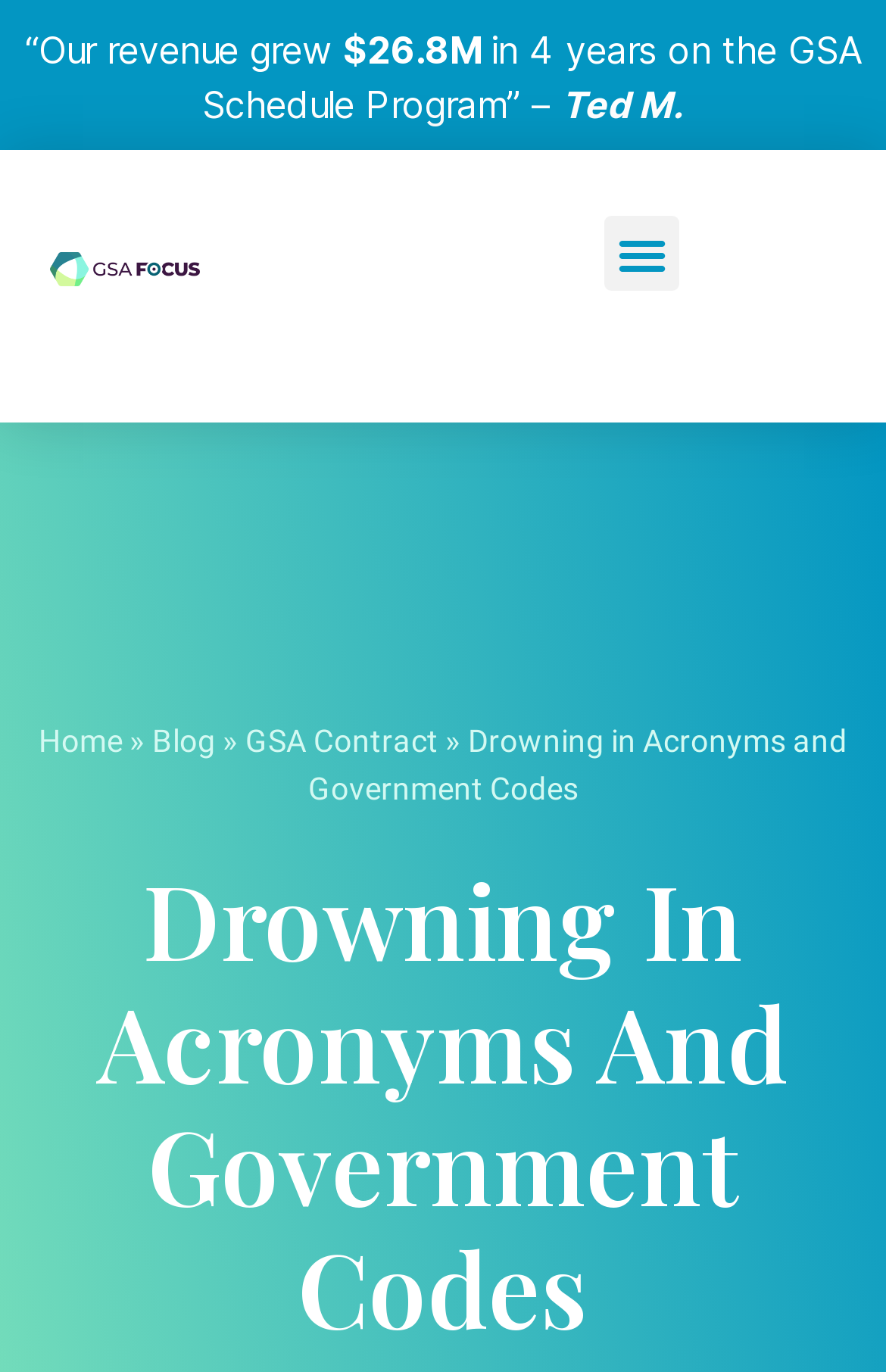Identify the bounding box for the UI element described as: "GSA Contract". Ensure the coordinates are four float numbers between 0 and 1, formatted as [left, top, right, bottom].

[0.277, 0.527, 0.495, 0.554]